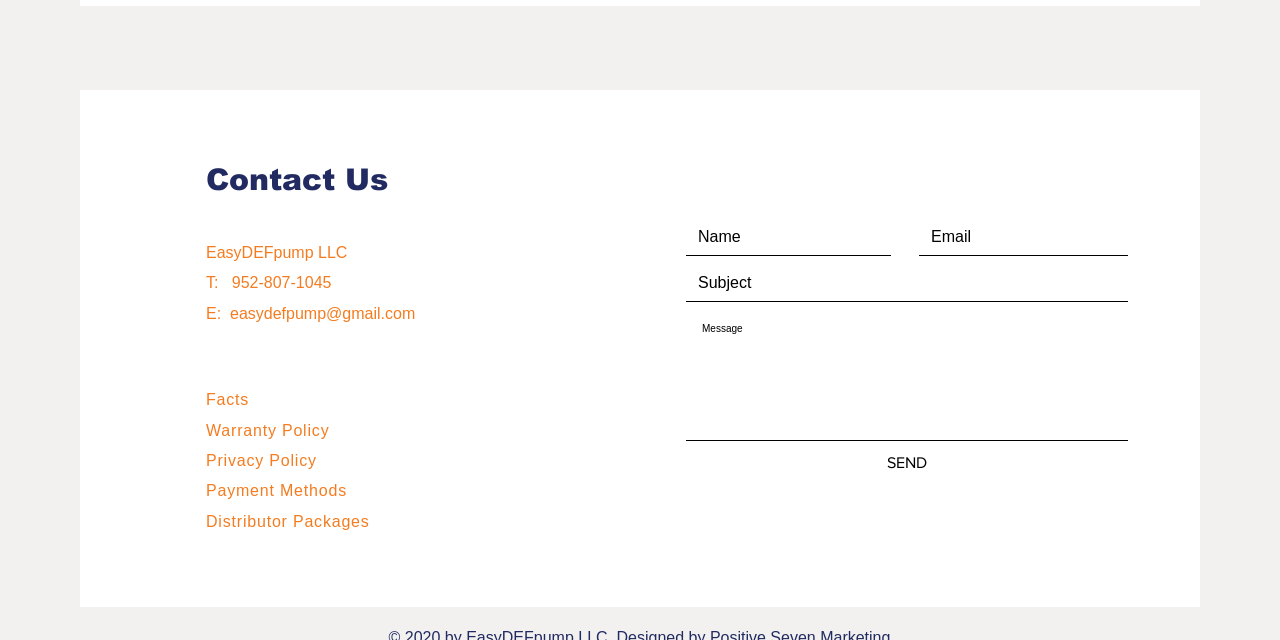Refer to the screenshot and give an in-depth answer to this question: What is the button at the bottom for?

The button at the bottom is labeled 'SEND', and it is likely used to submit the contact form, sending the entered information to the company.